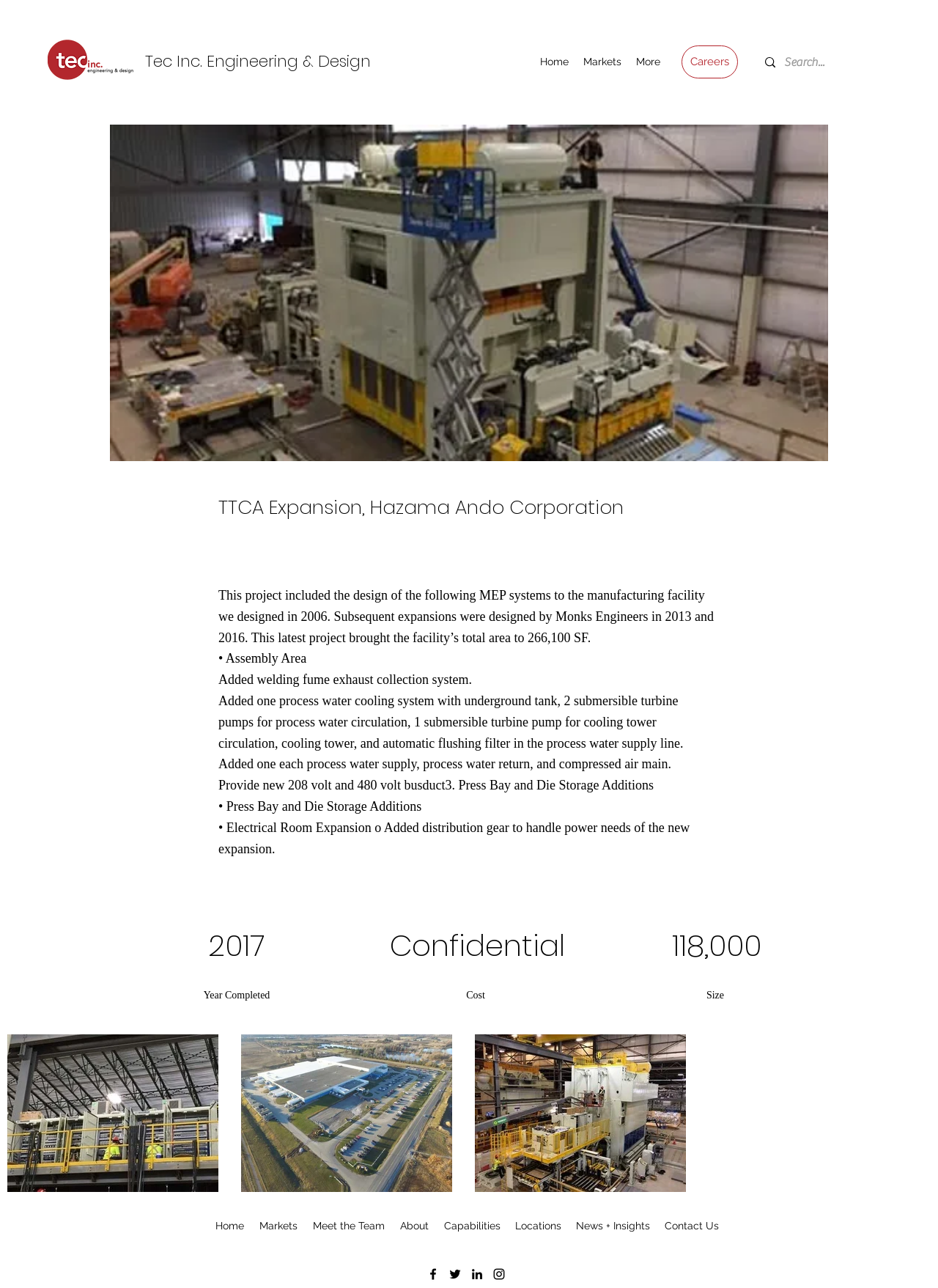Specify the bounding box coordinates of the area that needs to be clicked to achieve the following instruction: "View Careers page".

[0.727, 0.035, 0.787, 0.061]